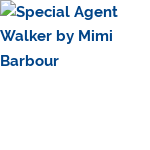What is the theme of the book?
Provide a one-word or short-phrase answer based on the image.

crime, suspense, or investigative